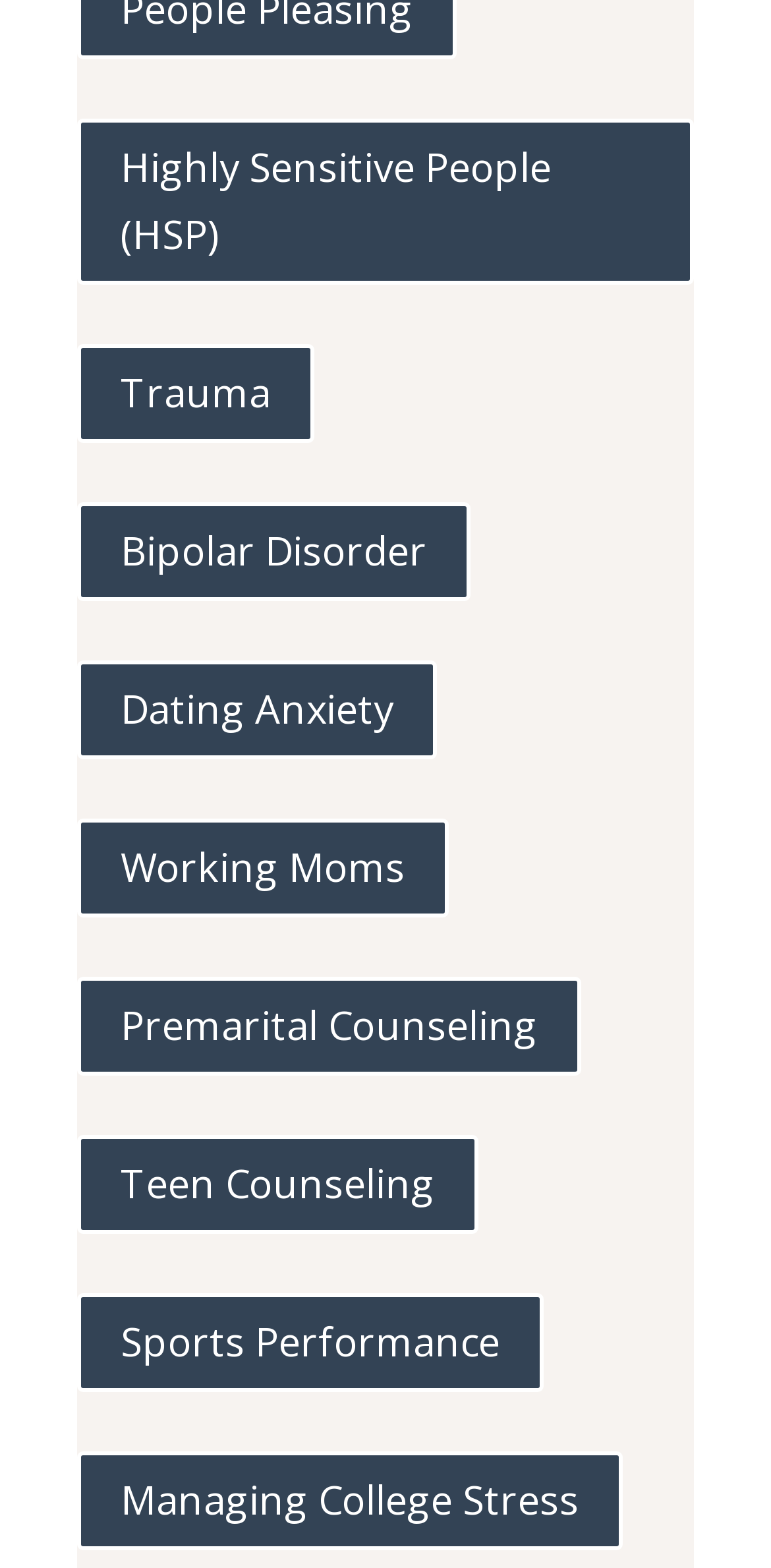Respond with a single word or phrase for the following question: 
What is the common suffix of each link text?

5